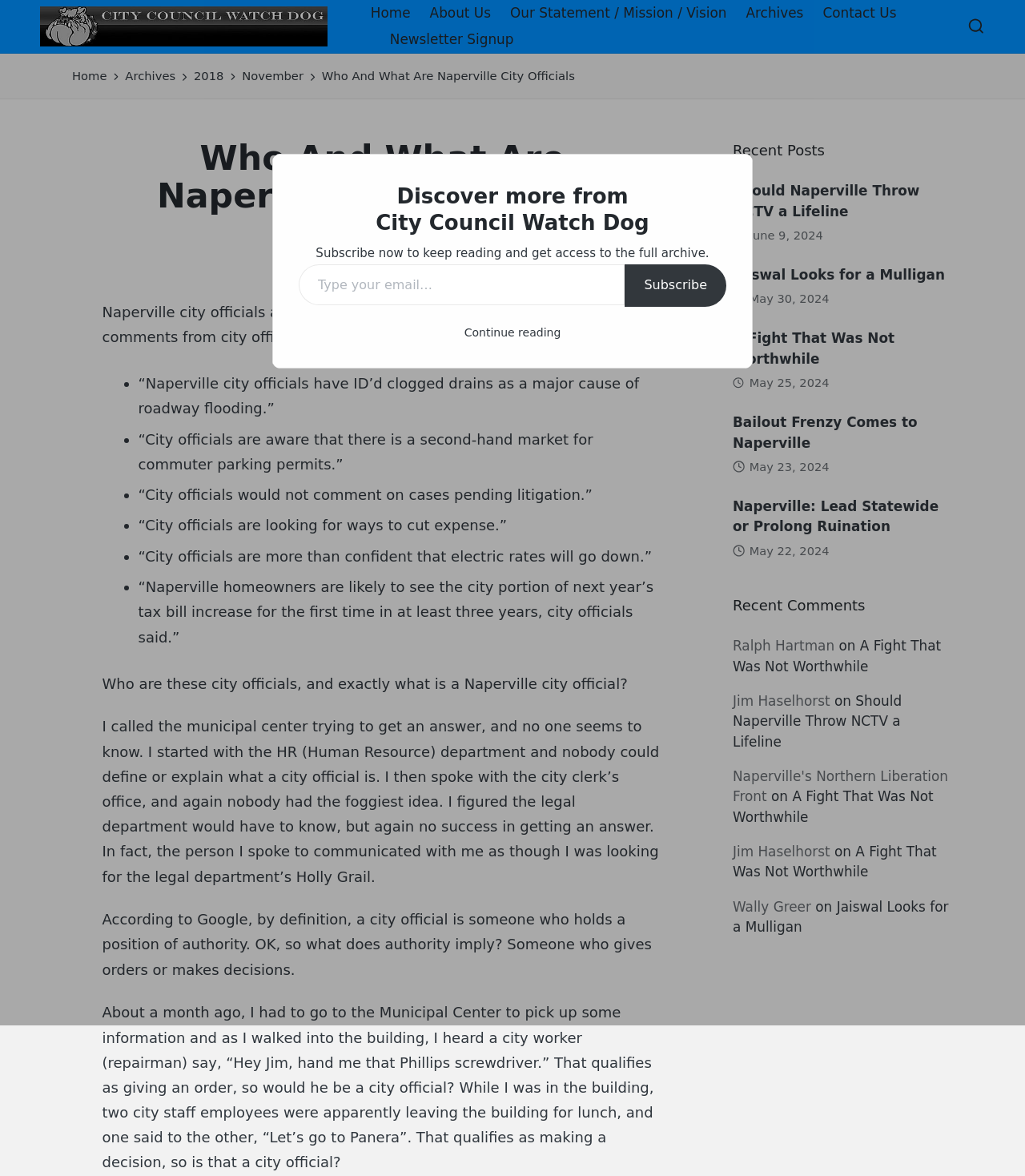Locate the bounding box coordinates of the area you need to click to fulfill this instruction: 'Click on the 'Home' link'. The coordinates must be in the form of four float numbers ranging from 0 to 1: [left, top, right, bottom].

[0.362, 0.0, 0.4, 0.023]